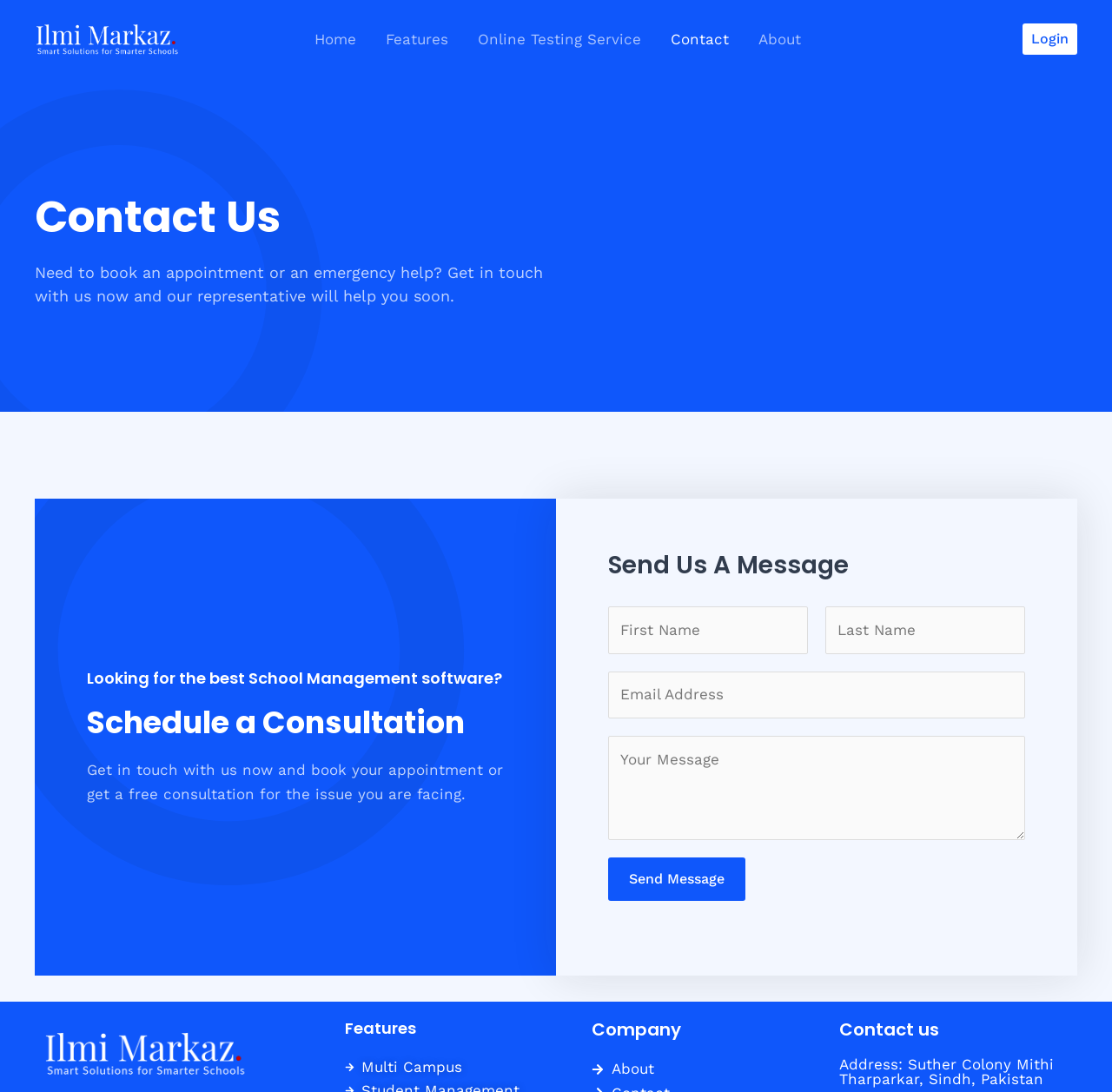Please answer the following question using a single word or phrase: 
What is the heading above the 'Name * First' text box?

Contact Us